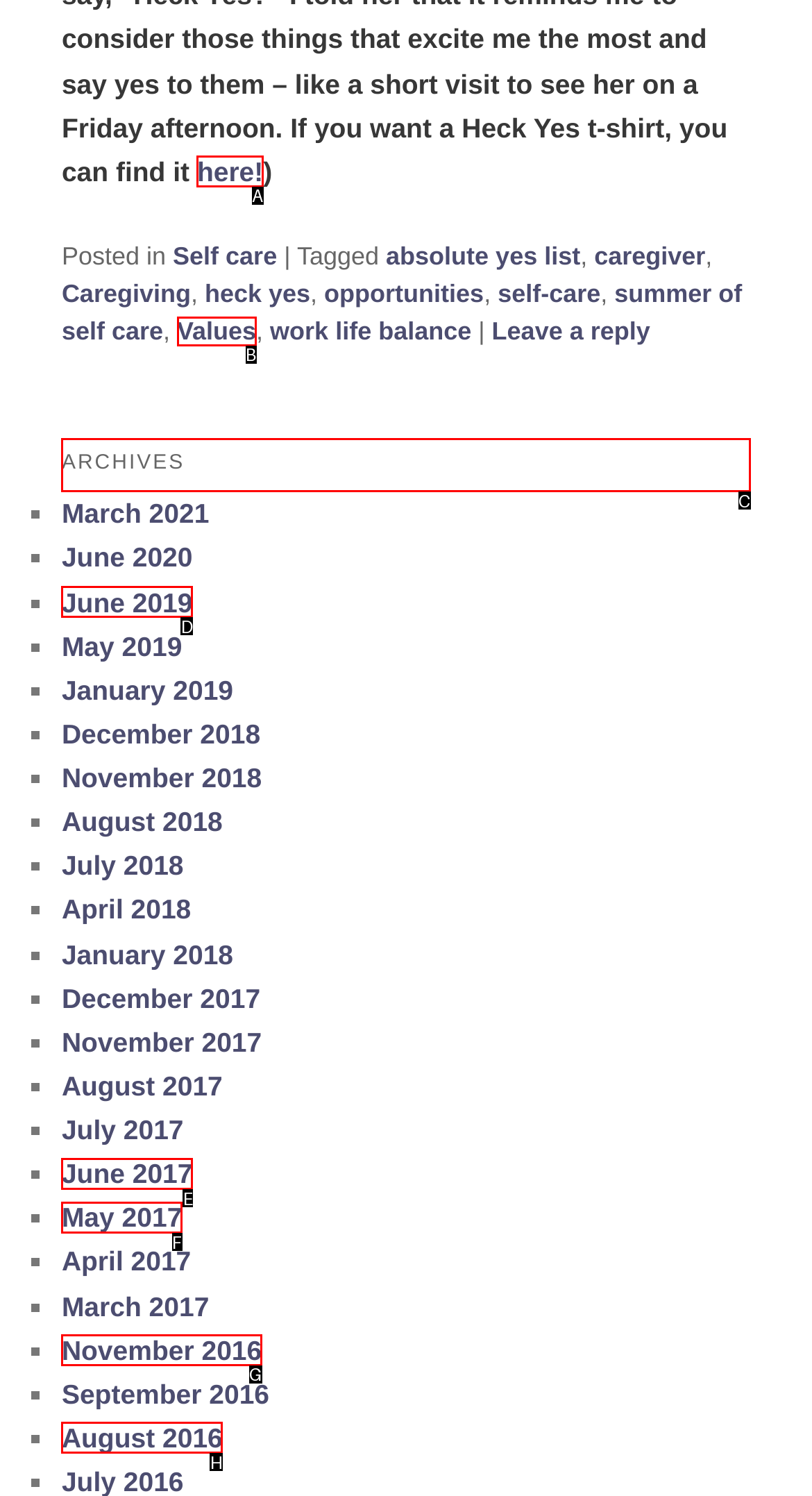Determine which HTML element should be clicked for this task: Go to 'ARCHIVES' section
Provide the option's letter from the available choices.

C